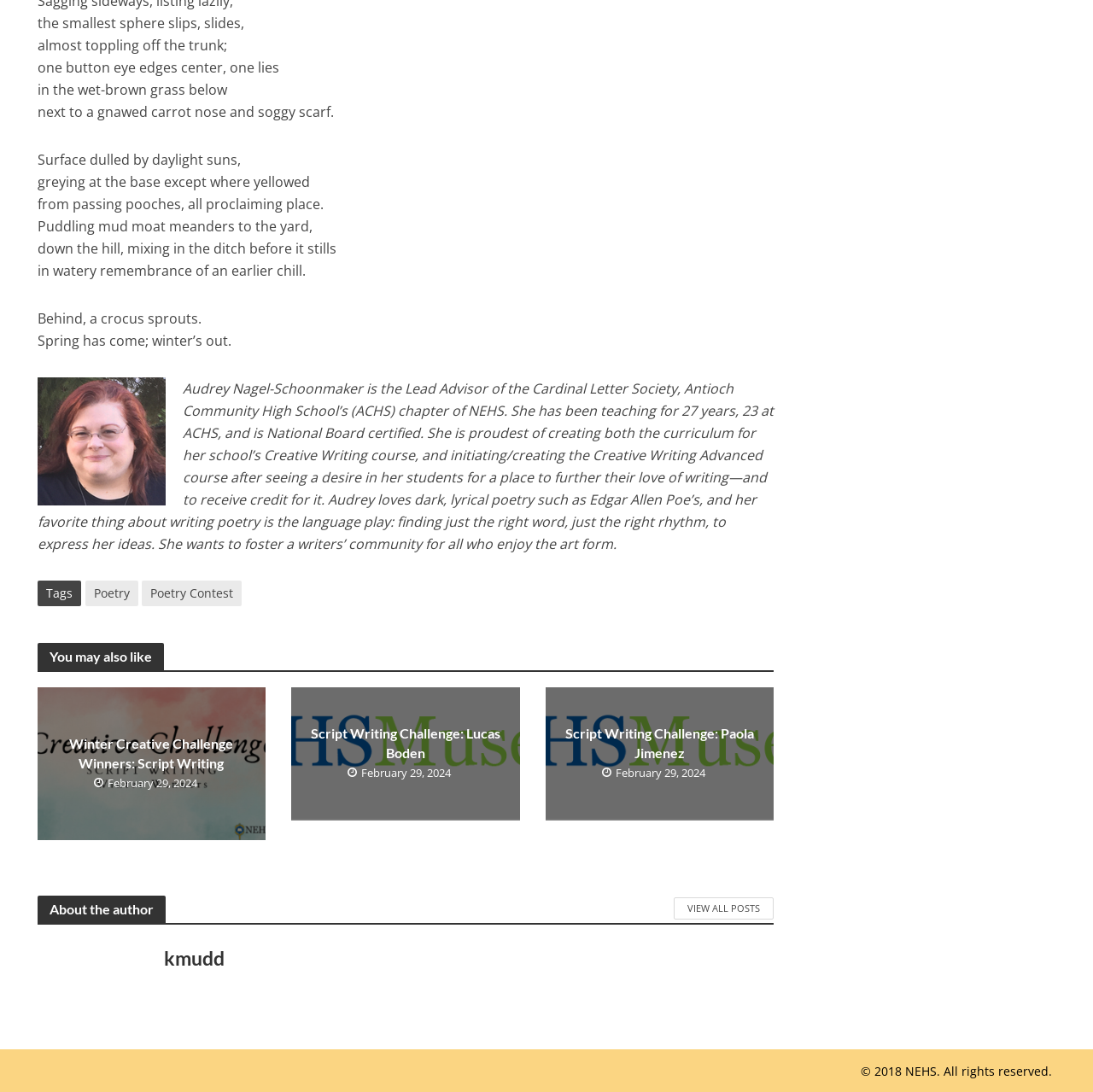Please identify the bounding box coordinates of the clickable area that will fulfill the following instruction: "View all posts by the author". The coordinates should be in the format of four float numbers between 0 and 1, i.e., [left, top, right, bottom].

[0.617, 0.822, 0.708, 0.842]